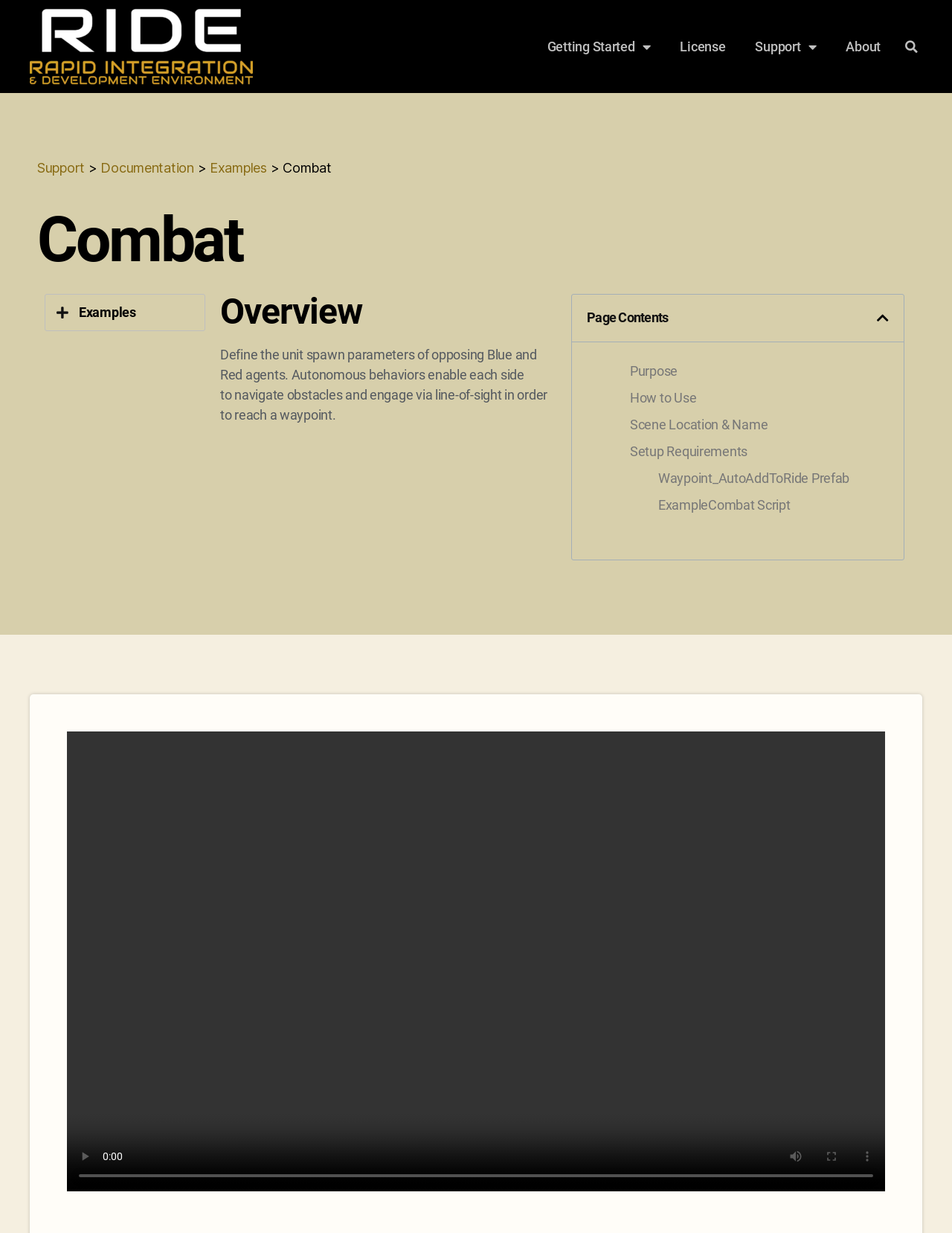Please identify the bounding box coordinates of the element that needs to be clicked to execute the following command: "Search for something". Provide the bounding box using four float numbers between 0 and 1, formatted as [left, top, right, bottom].

[0.941, 0.029, 0.969, 0.047]